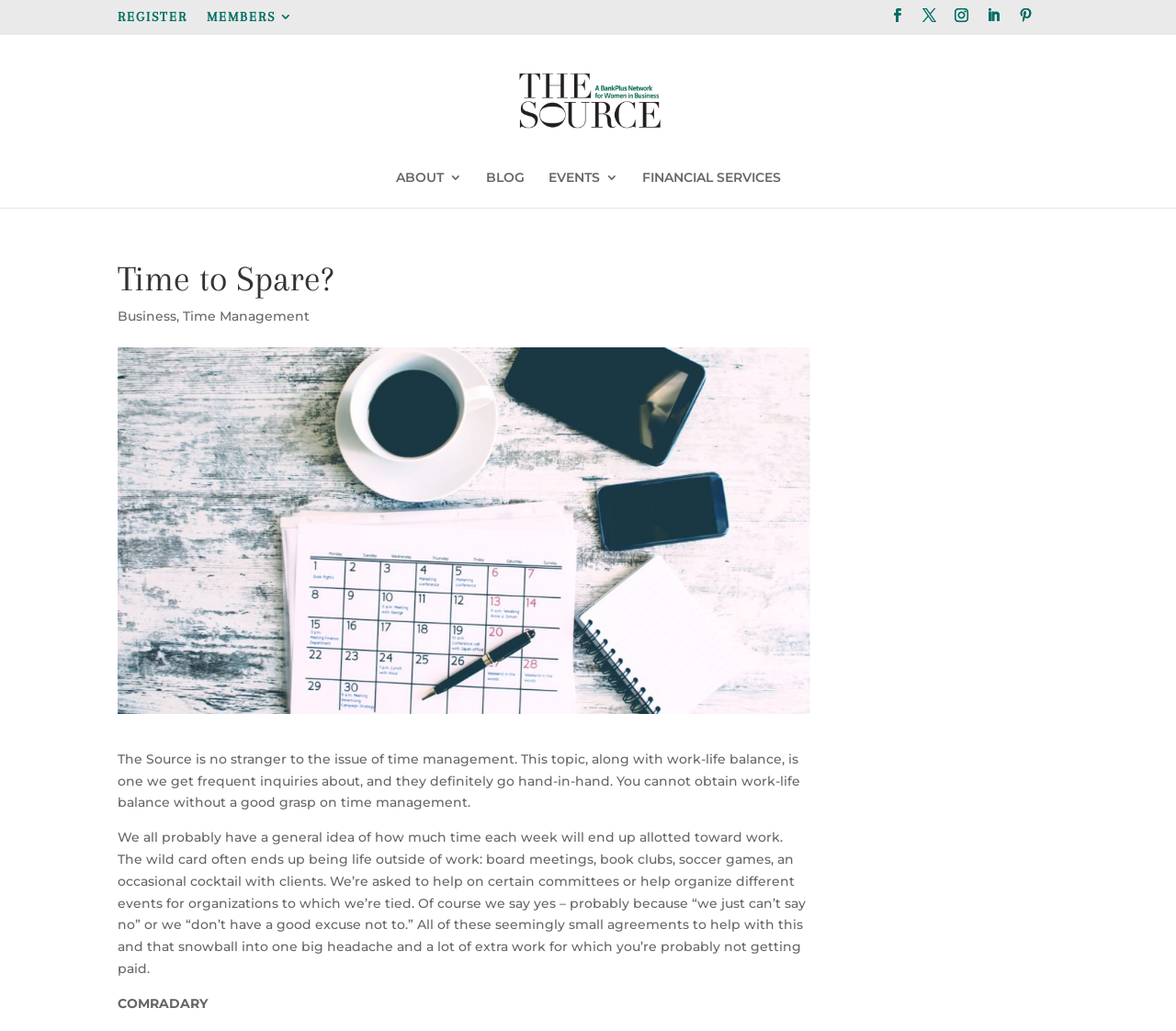What is the topic of the article?
Please give a detailed and elaborate explanation in response to the question.

I read the text on the webpage and found that the article is discussing time management and work-life balance, with a heading 'Time to Spare?' and a paragraph that starts with 'The Source is no stranger to the issue of time management...'